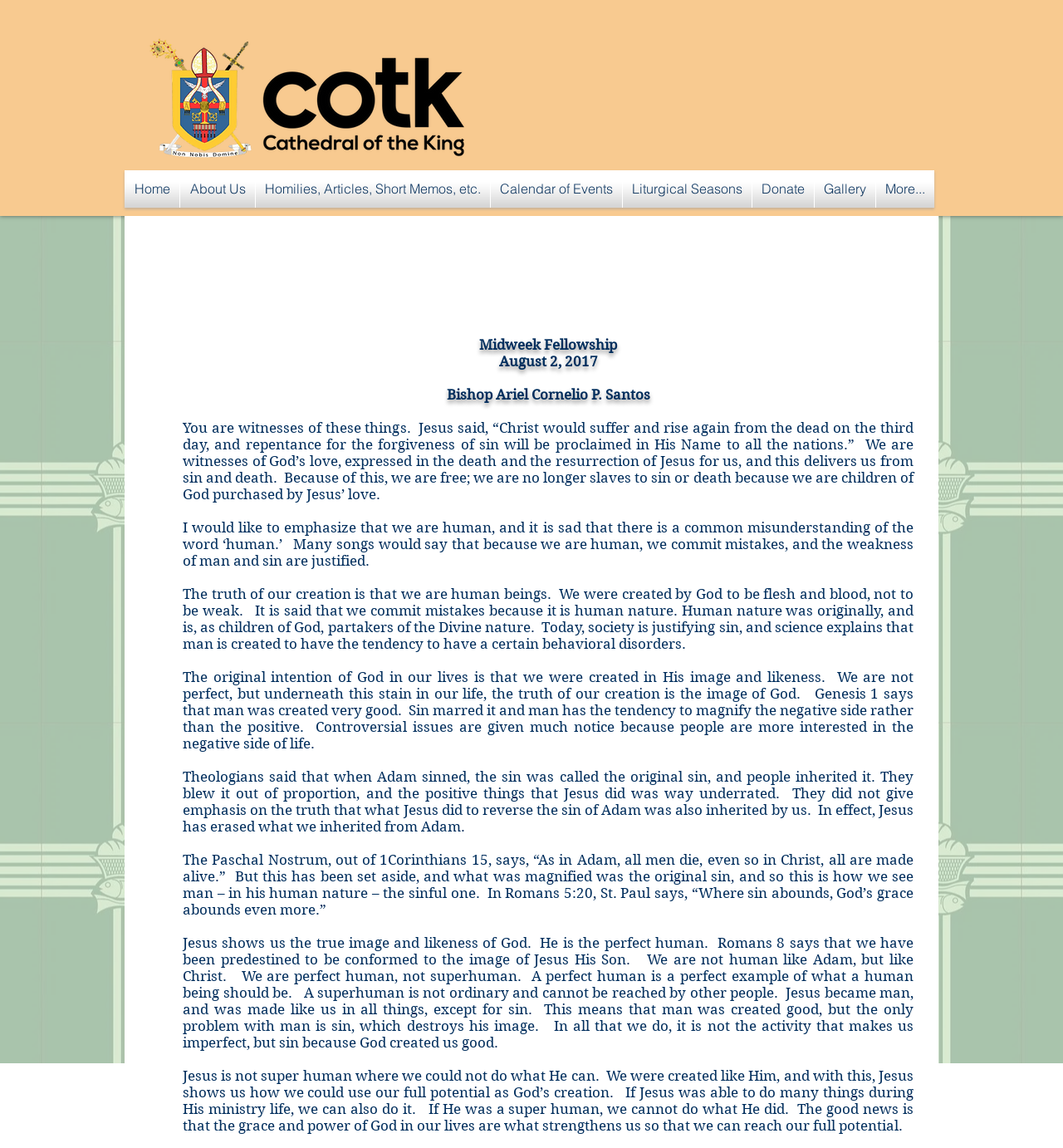Please reply with a single word or brief phrase to the question: 
Who is the speaker mentioned in the text?

Bishop Ariel Cornelio P. Santos